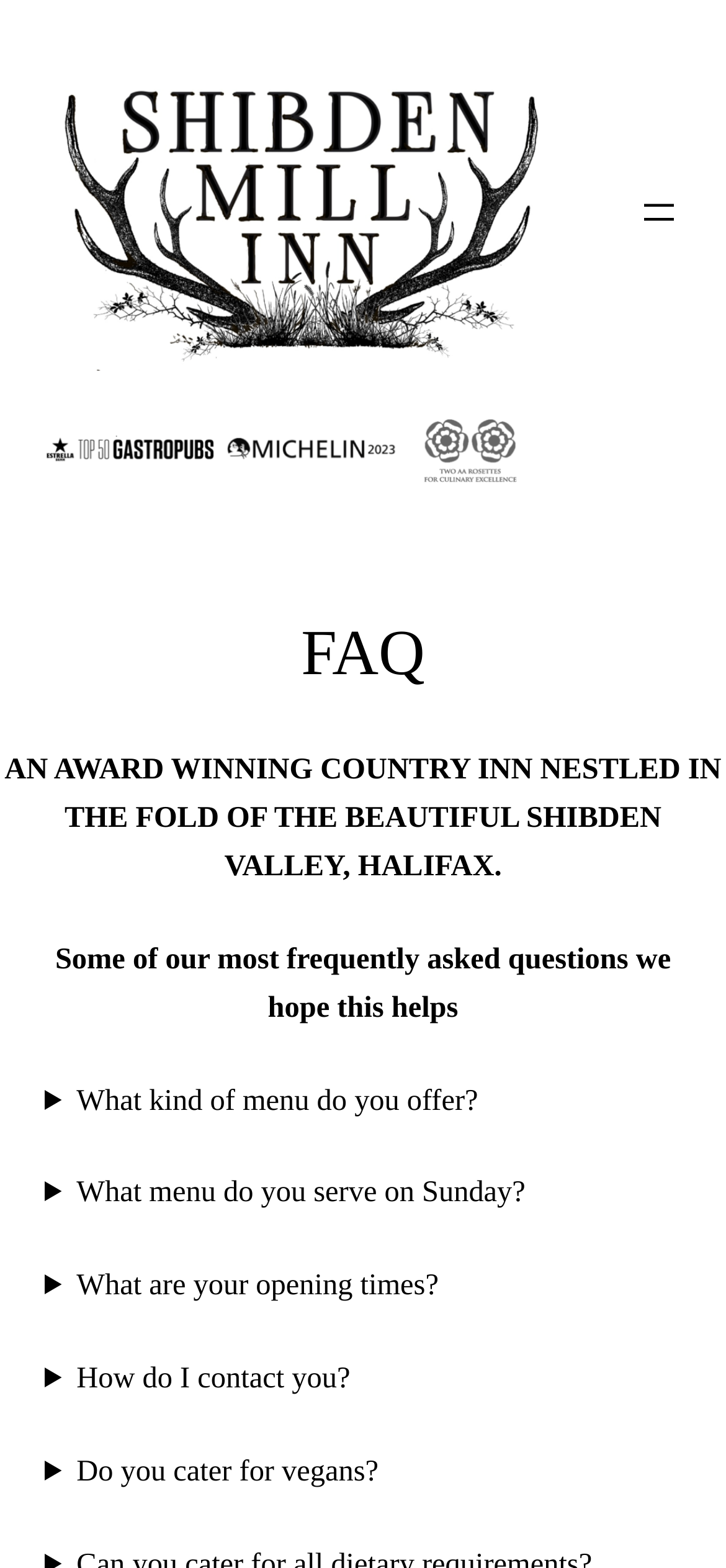Review the image closely and give a comprehensive answer to the question: What is the purpose of the FAQ section?

The FAQ section is introduced with the text 'Some of our most frequently asked questions we hope this helps', which implies that the purpose of this section is to provide answers to questions that are frequently asked by customers or visitors.